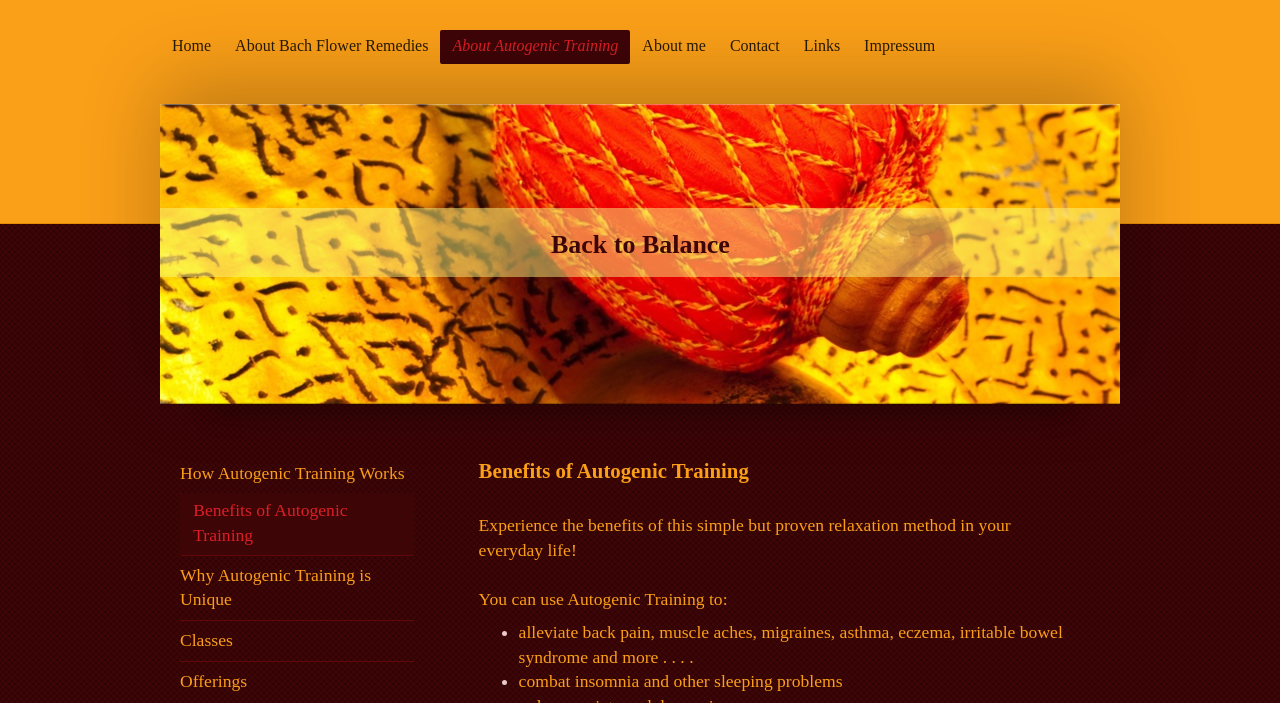Please determine the bounding box coordinates of the section I need to click to accomplish this instruction: "read about how autogenic training works".

[0.141, 0.644, 0.323, 0.703]